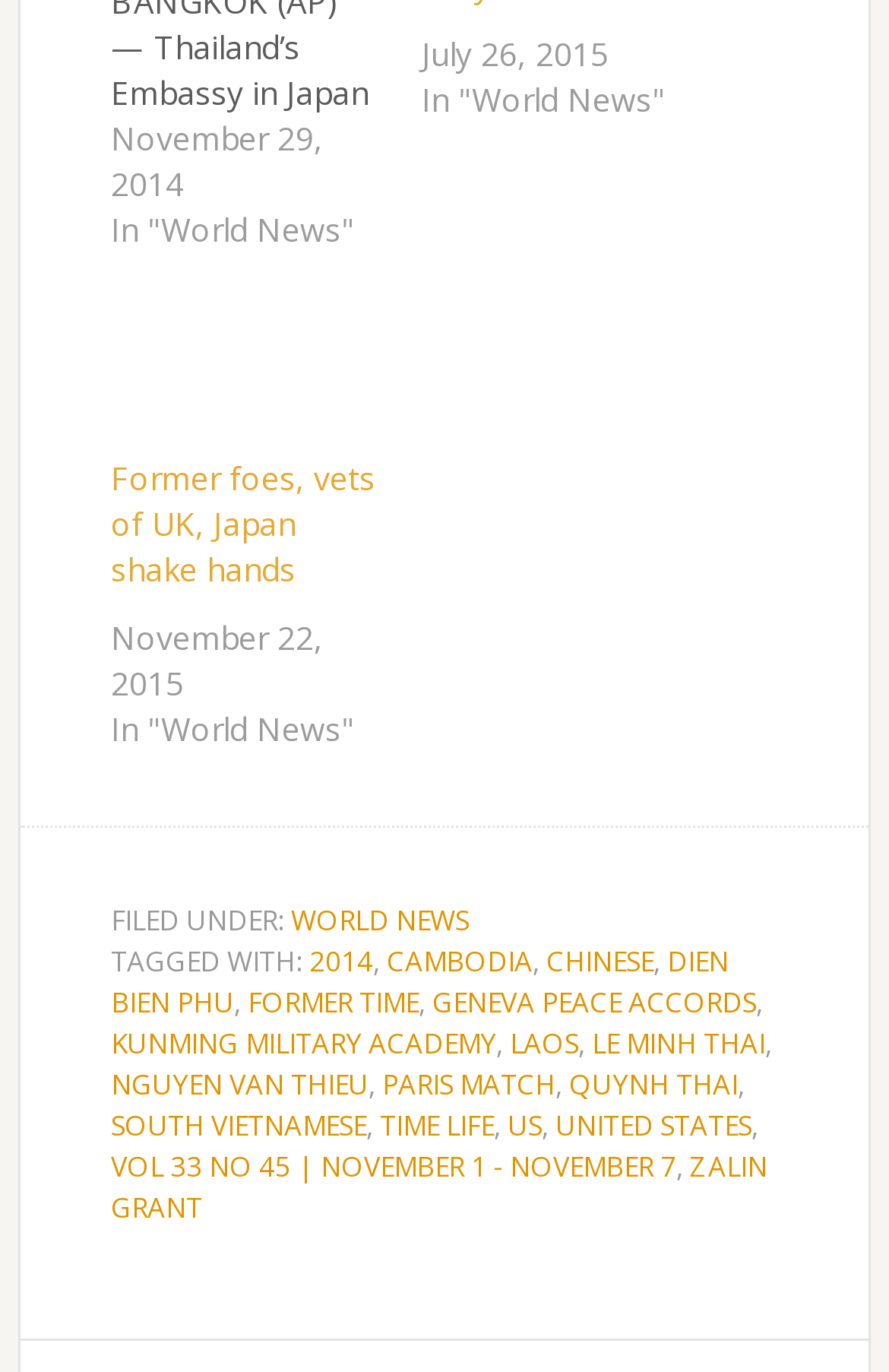What is the name of the publication that published the news article with the volume number 'VOL 33 NO 45'?
Please look at the screenshot and answer using one word or phrase.

Not specified